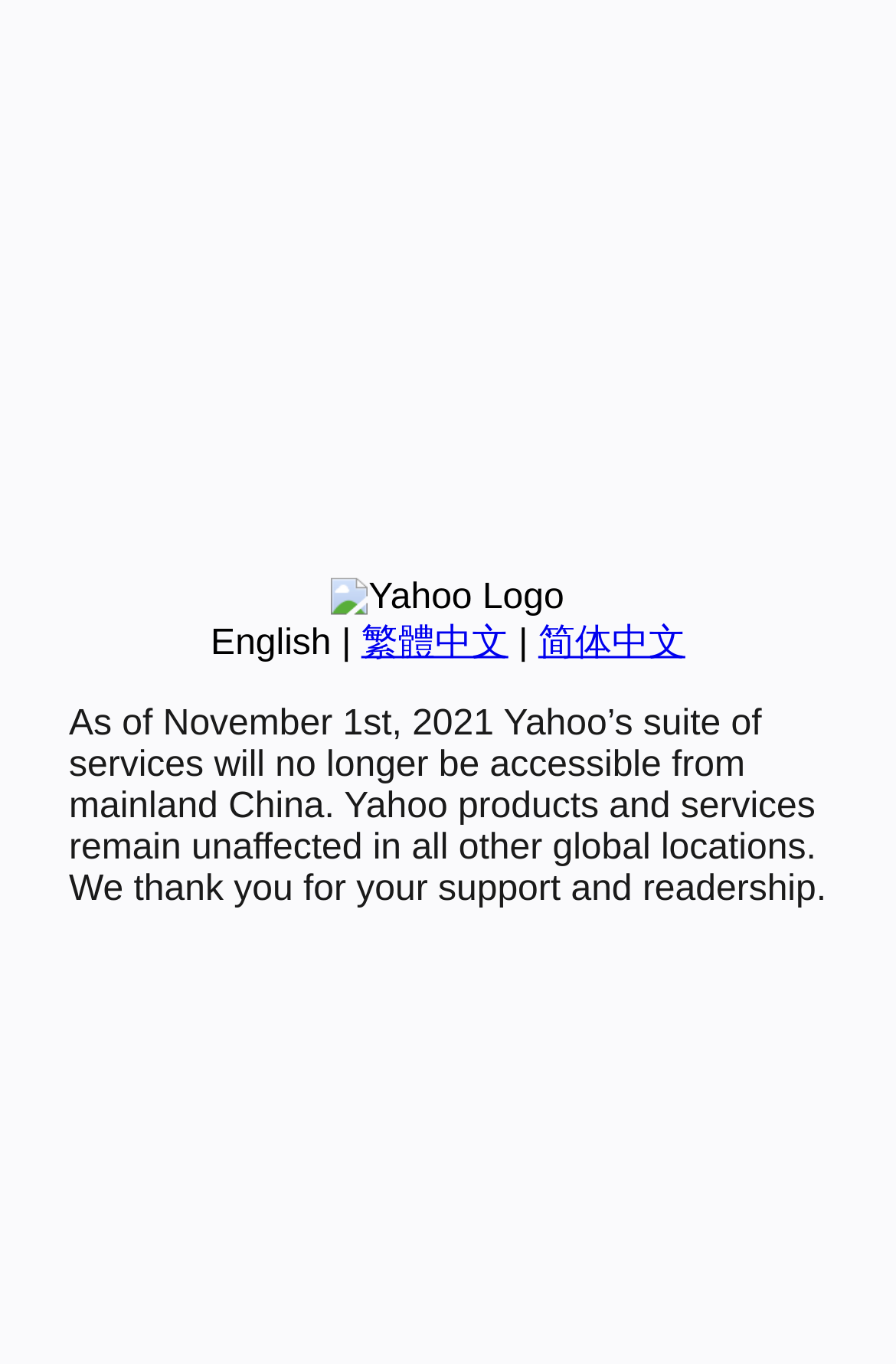Locate the bounding box of the UI element described by: "English" in the given webpage screenshot.

[0.235, 0.457, 0.37, 0.486]